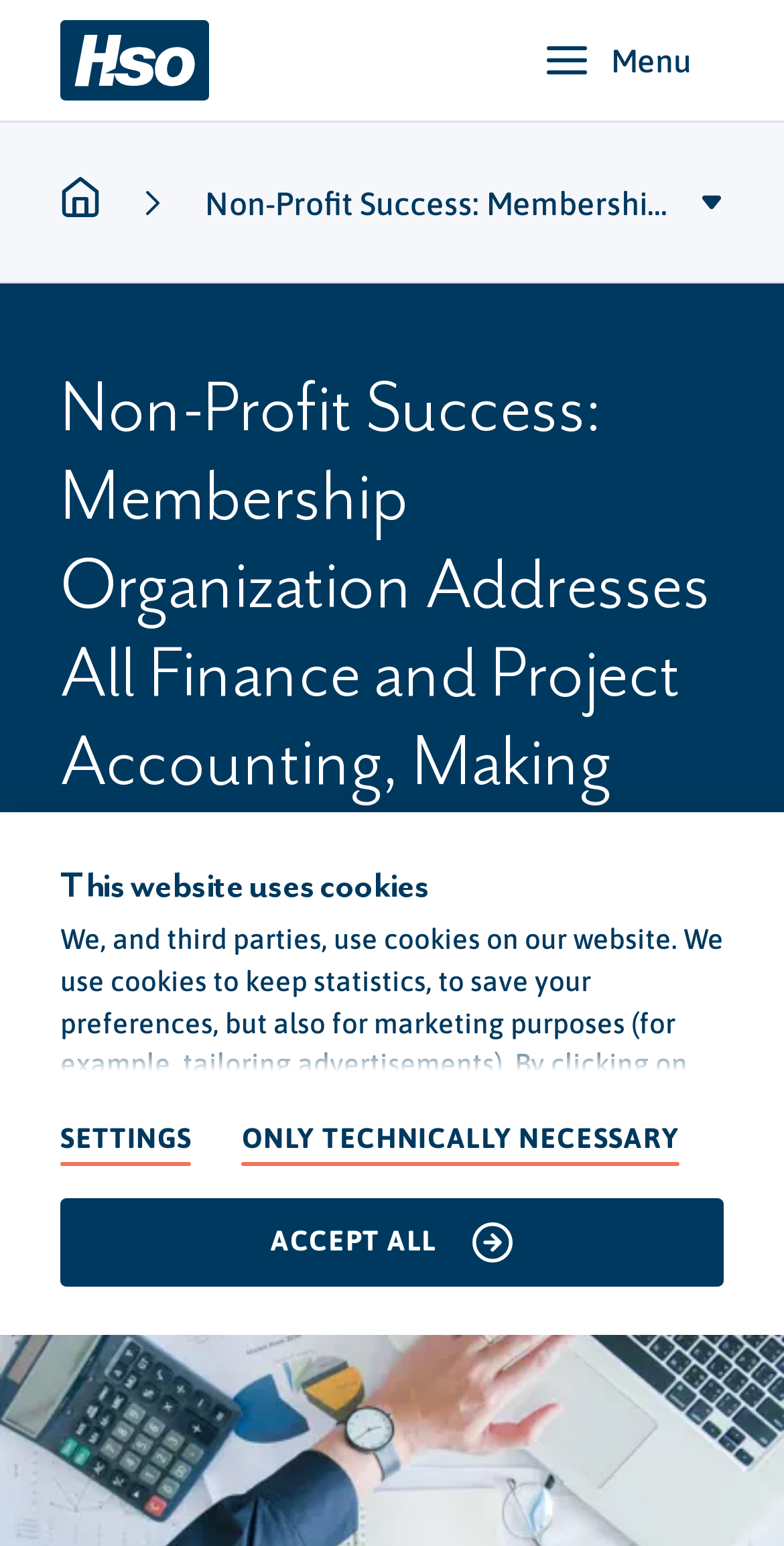Please locate and retrieve the main header text of the webpage.

Non-Profit Success: Membership Organization Addresses All Finance and Project Accounting, Making Data More Manageable and Reporting Faster